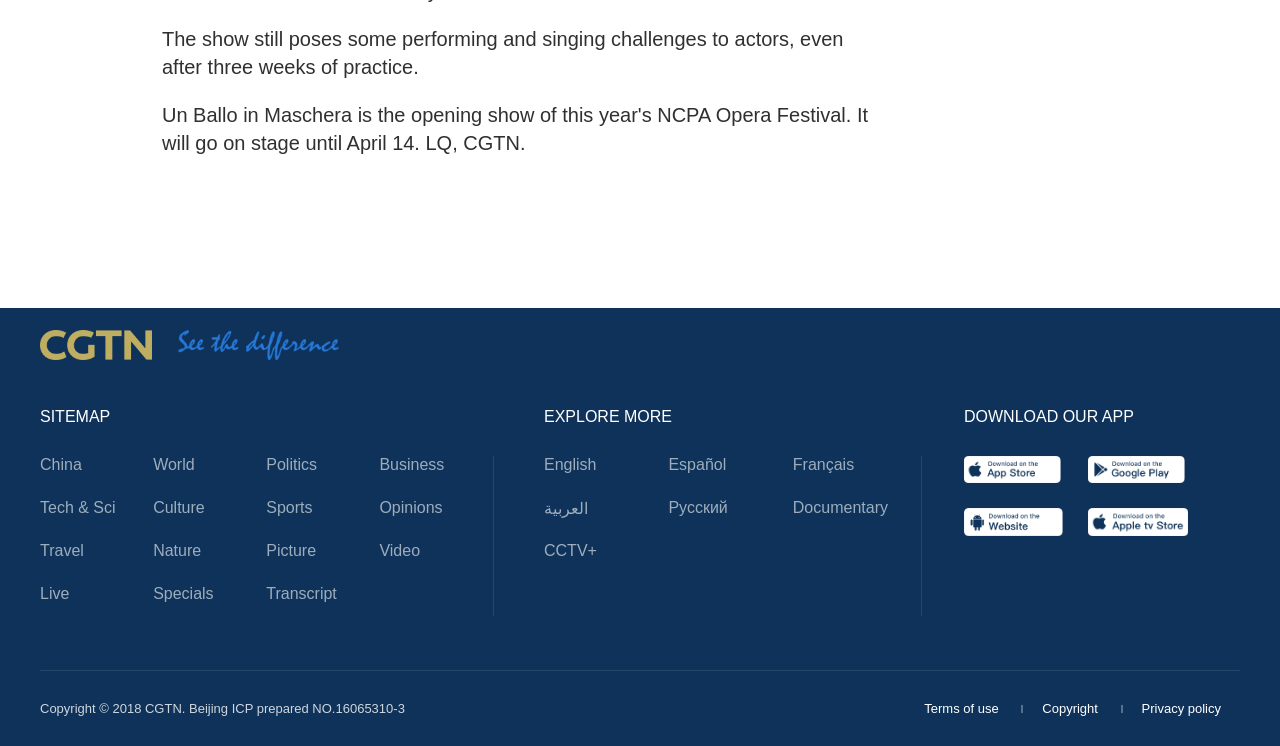Kindly provide the bounding box coordinates of the section you need to click on to fulfill the given instruction: "Watch a documentary".

[0.619, 0.668, 0.694, 0.691]